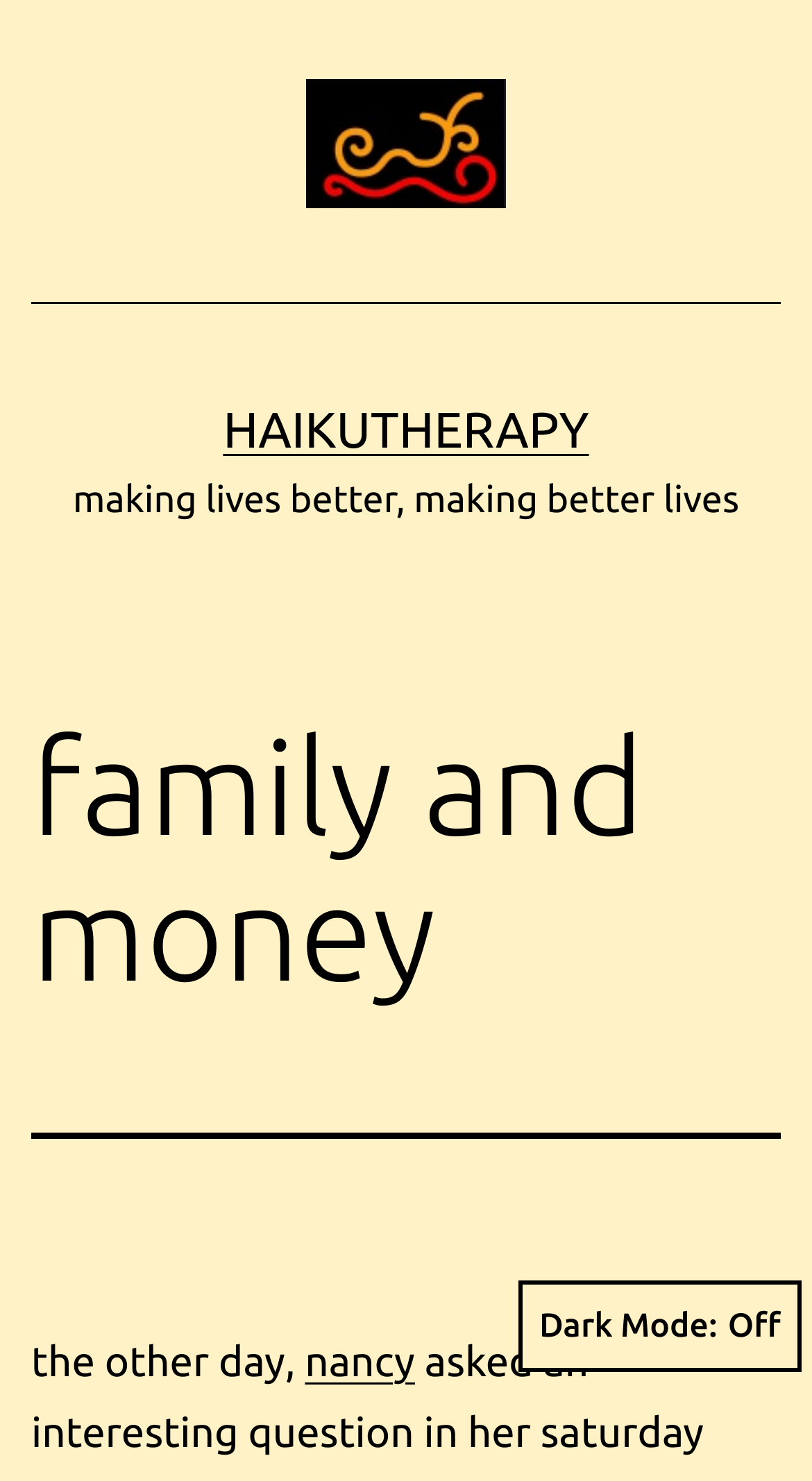What is the name of the website?
Respond to the question with a well-detailed and thorough answer.

I found a link element with the text 'Haikutherapy' at coordinates [0.377, 0.078, 0.623, 0.11], which suggests that Haikutherapy is the name of the website.